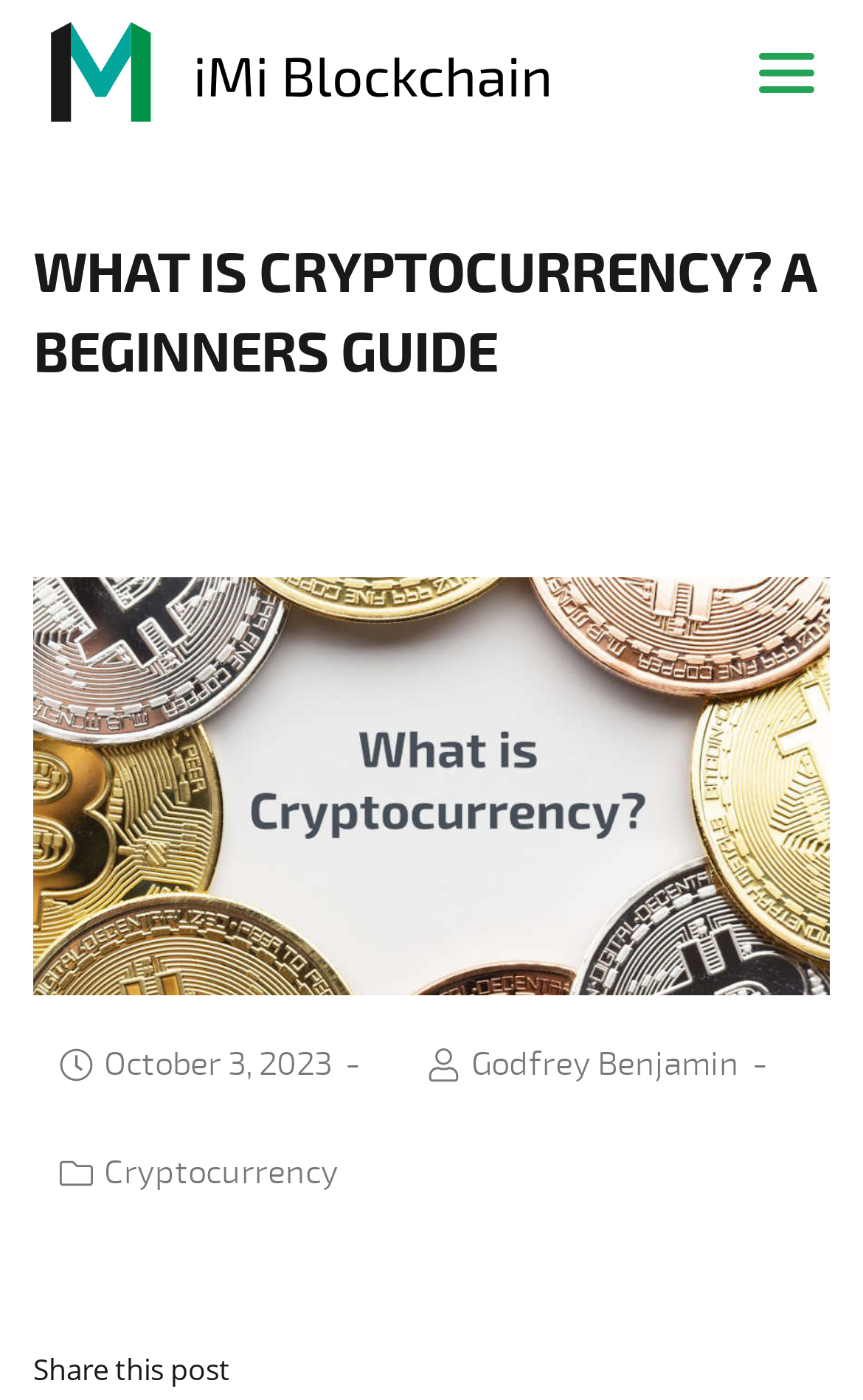Please answer the following question using a single word or phrase: 
When was the post published?

October 3, 2023